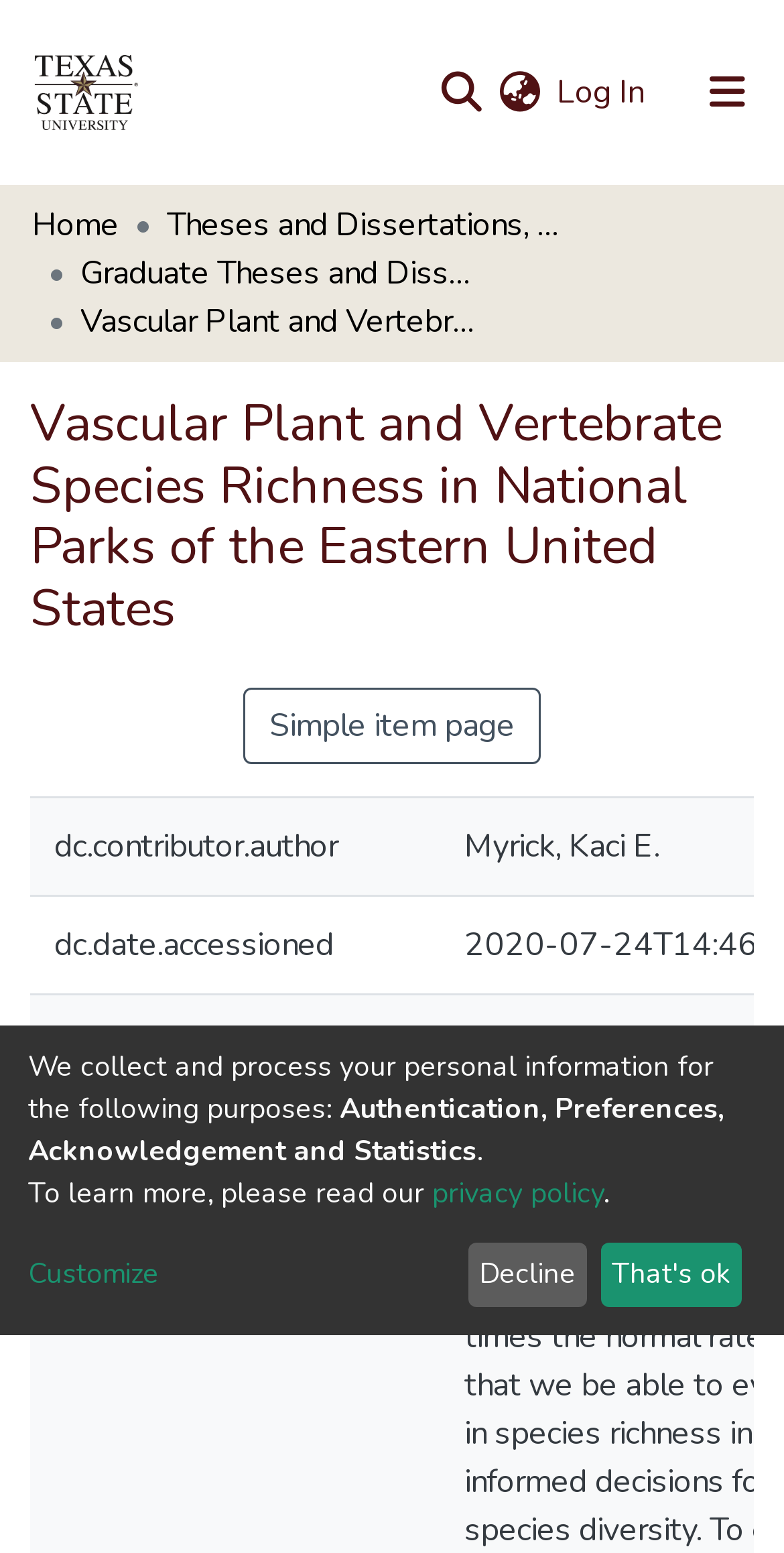Locate the bounding box coordinates of the area where you should click to accomplish the instruction: "Read SugarDaddyMeet criticas".

None